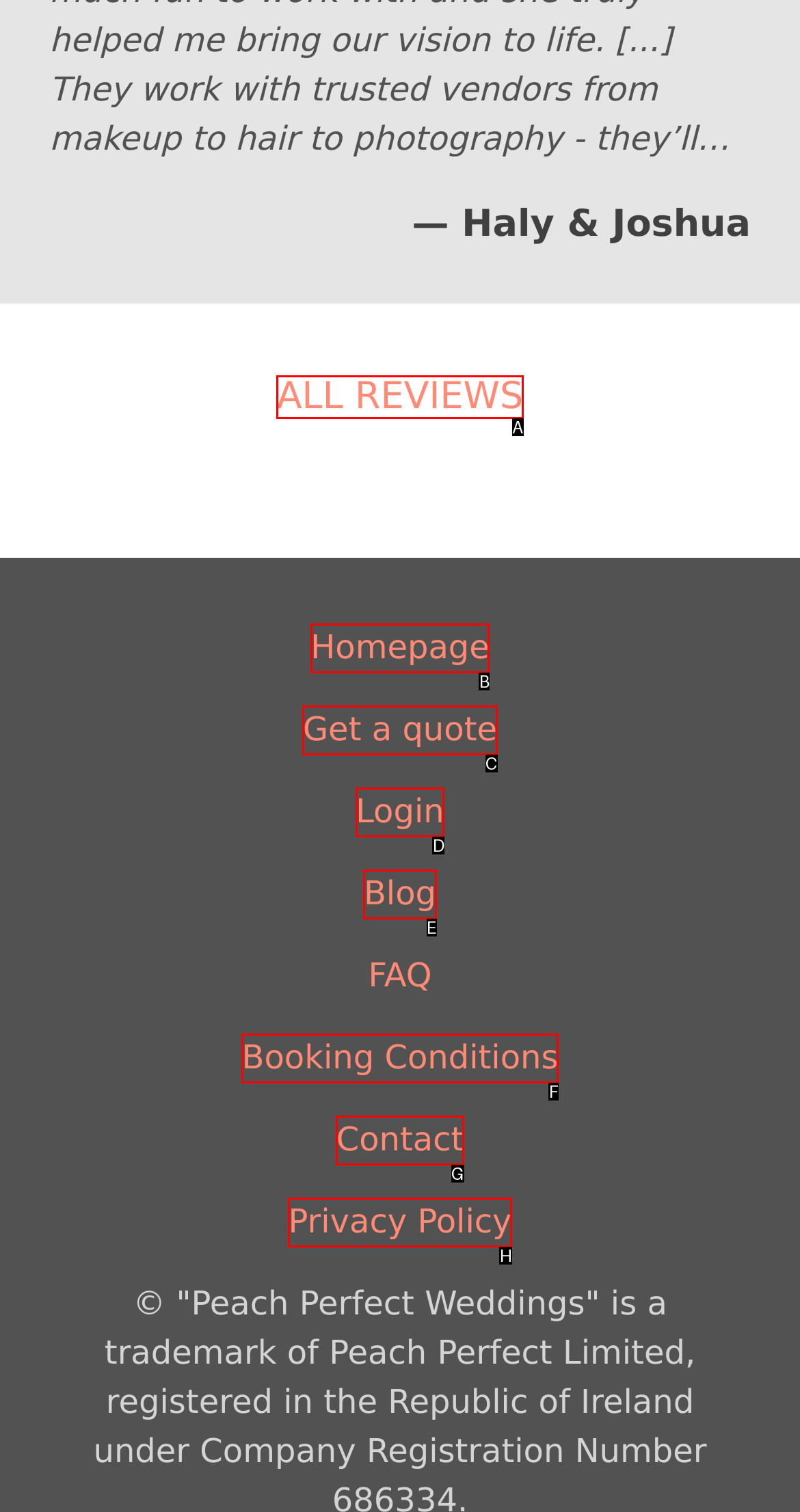Select the HTML element that best fits the description: Booking Conditions
Respond with the letter of the correct option from the choices given.

F